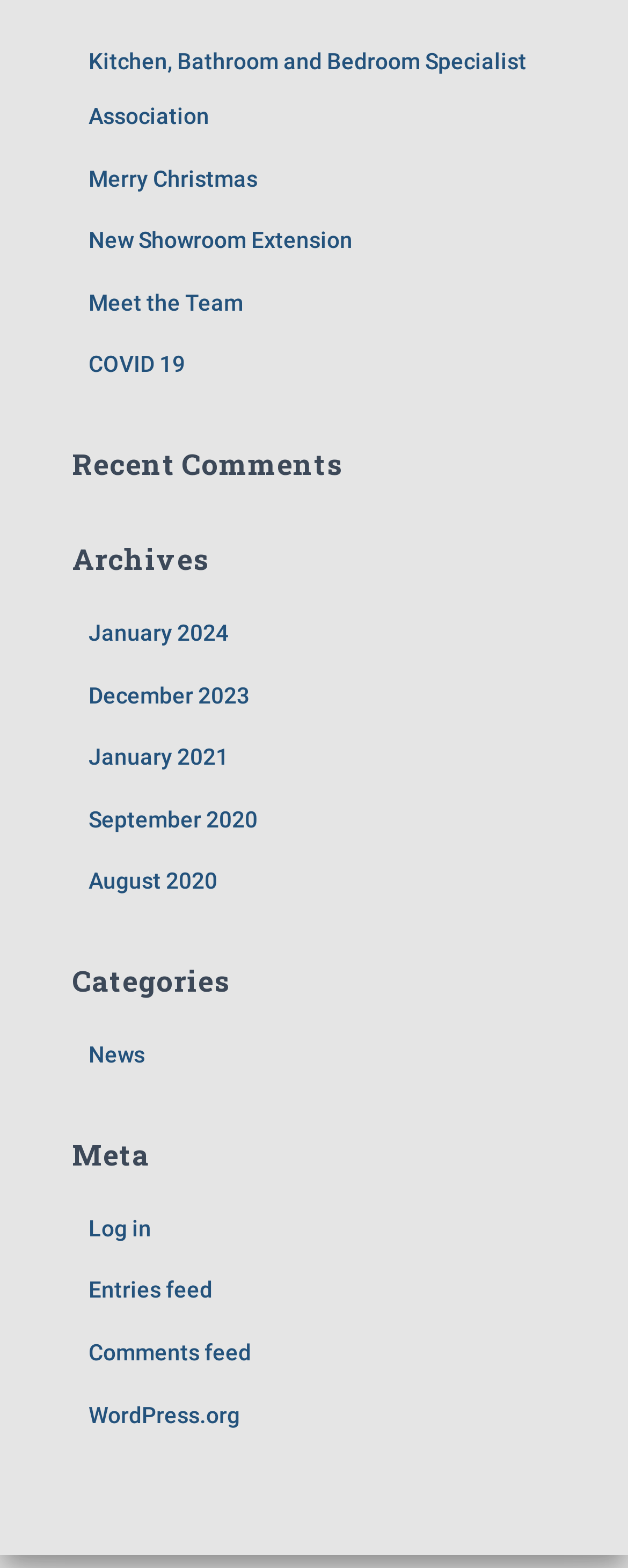Determine the bounding box coordinates for the clickable element to execute this instruction: "Read the latest news". Provide the coordinates as four float numbers between 0 and 1, i.e., [left, top, right, bottom].

[0.141, 0.664, 0.231, 0.681]